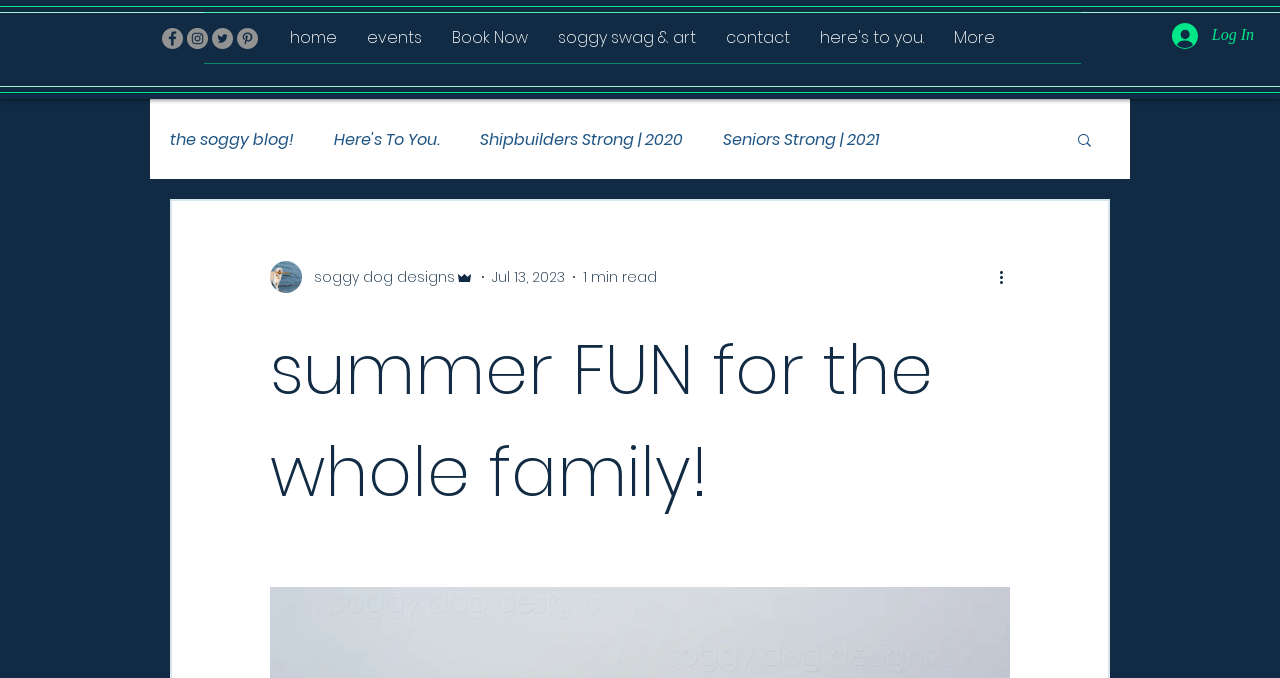What is the author's title or position?
Based on the image, answer the question in a detailed manner.

I found the author's information on the webpage, which includes a picture and a title or position, which is 'Admin'.